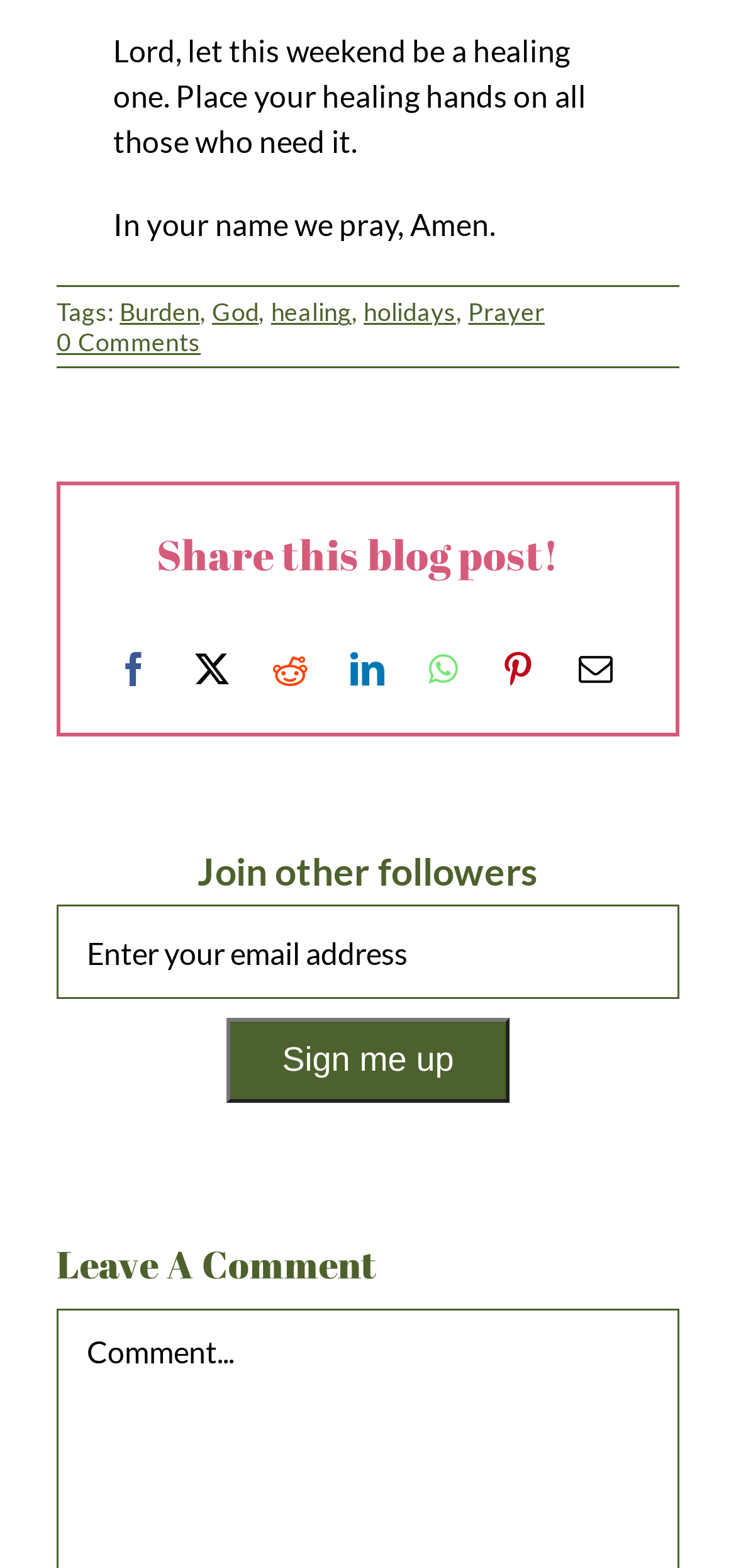How many tags are associated with the prayer?
Look at the image and answer the question with a single word or phrase.

4